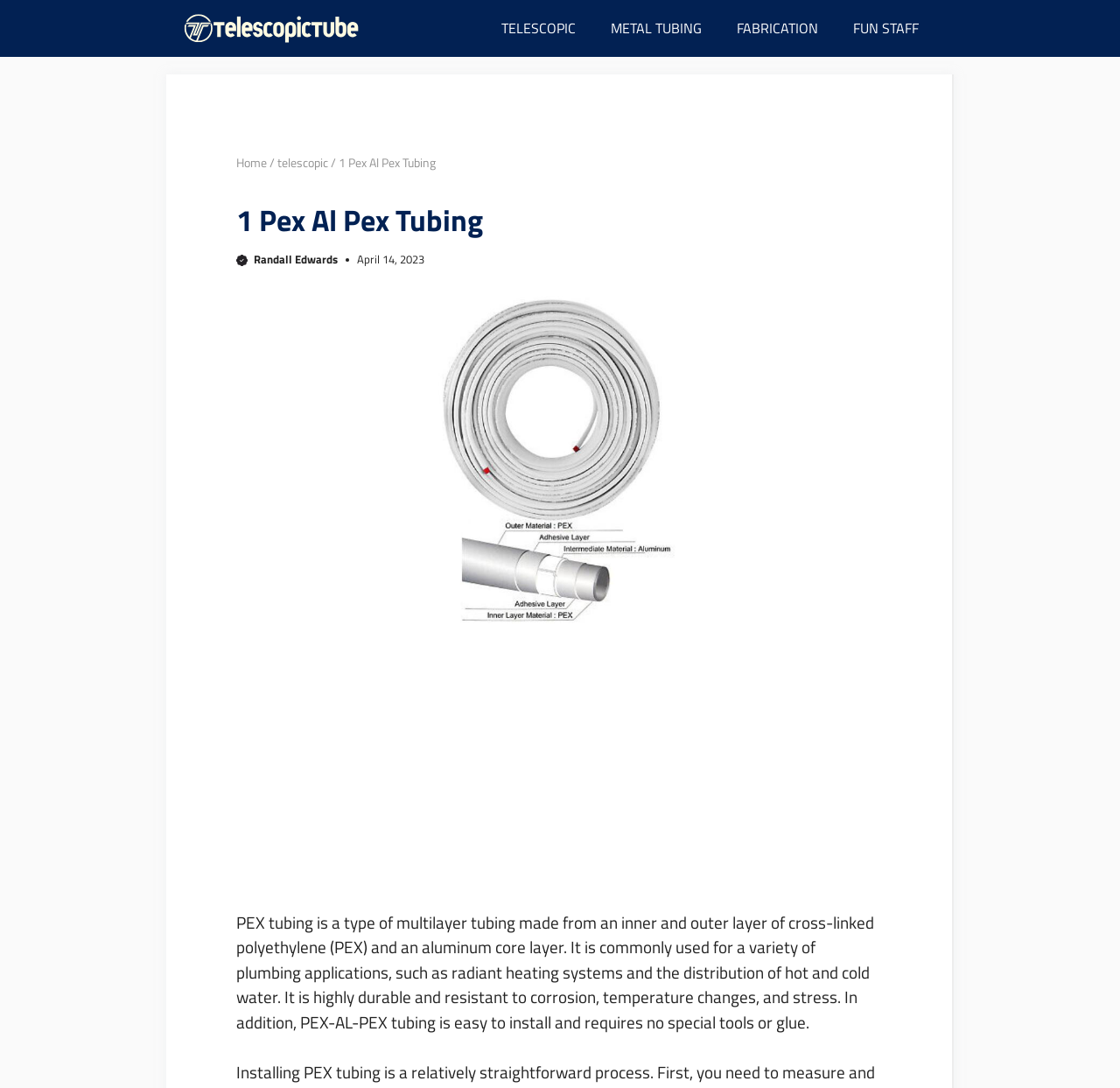Identify the bounding box coordinates necessary to click and complete the given instruction: "Read more about 'PEX tubing'".

[0.211, 0.836, 0.78, 0.951]